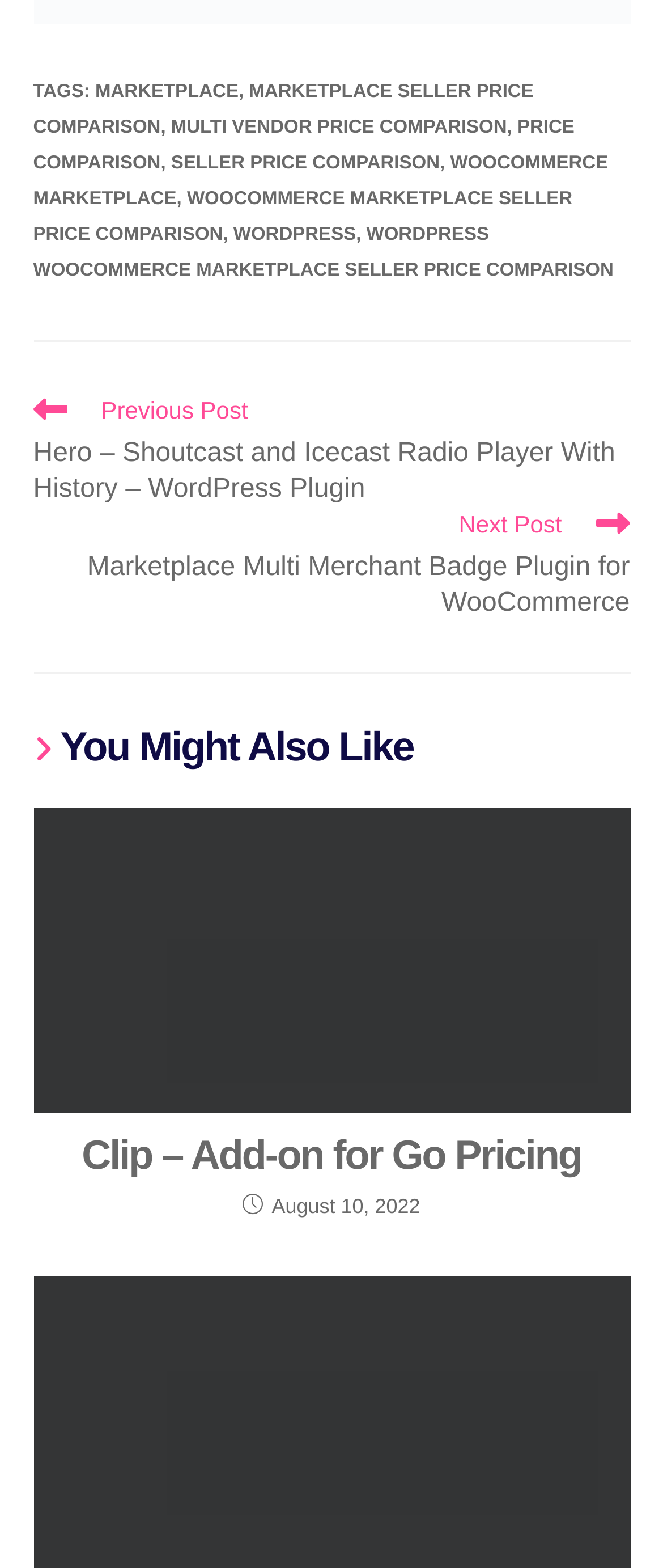Show the bounding box coordinates for the element that needs to be clicked to execute the following instruction: "Click on the Marketplace link". Provide the coordinates in the form of four float numbers between 0 and 1, i.e., [left, top, right, bottom].

[0.144, 0.052, 0.36, 0.065]